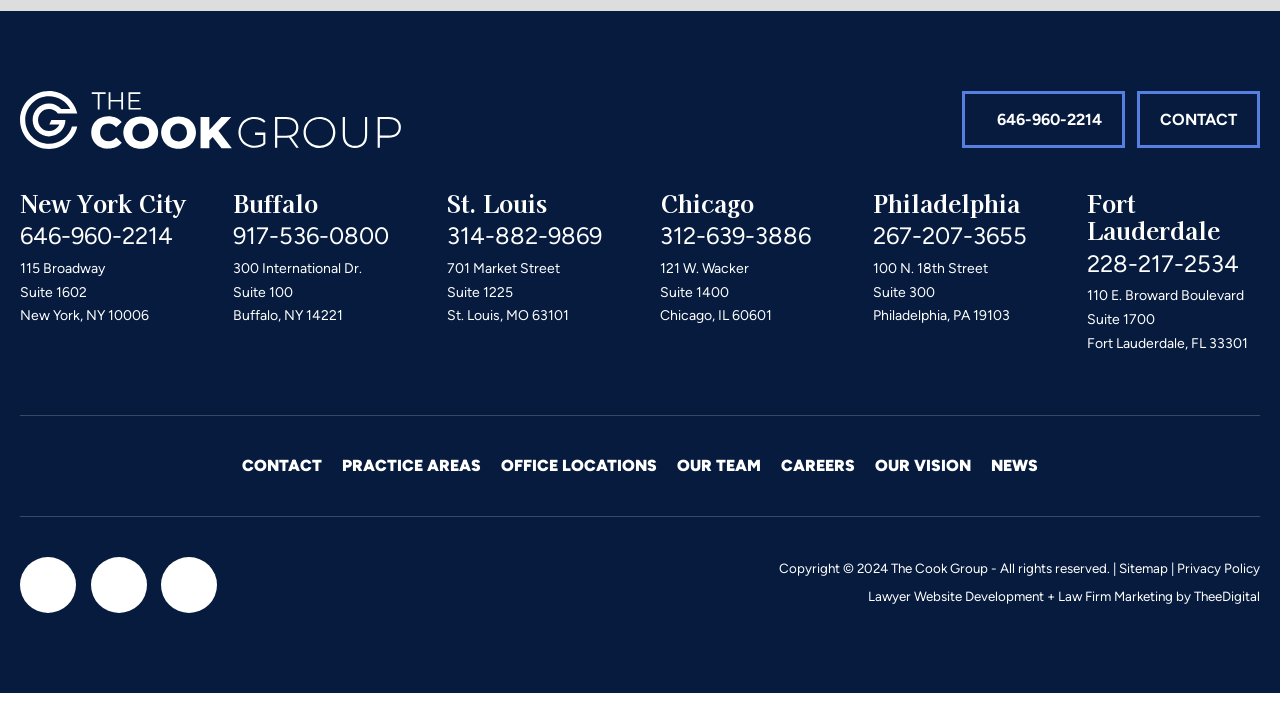How many office locations are listed on the webpage?
Carefully analyze the image and provide a thorough answer to the question.

I found the number of office locations by counting the number of sections on the webpage that list an office location. There are five sections, each with a heading for a different city.